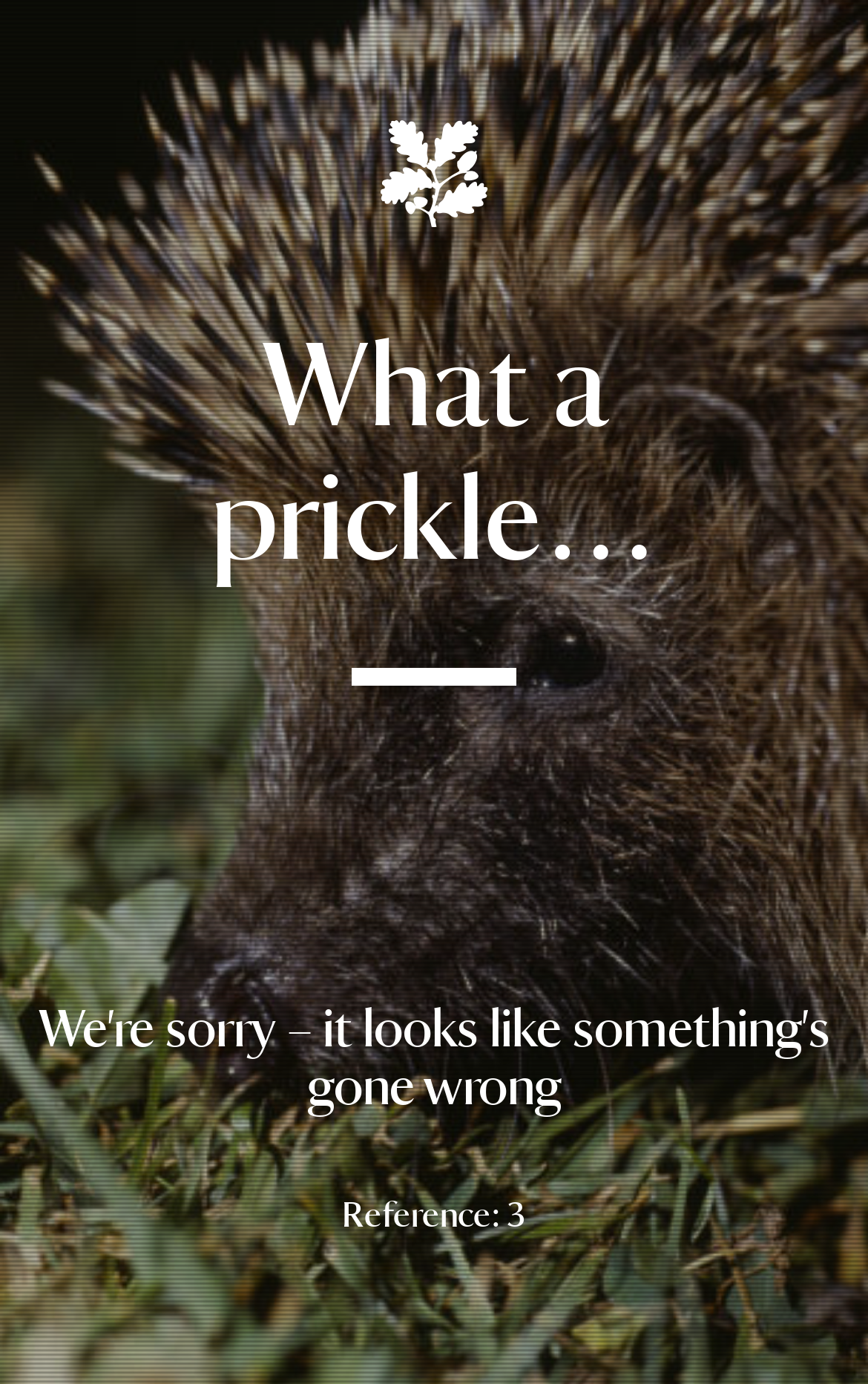Please determine the main heading text of this webpage.

What a prickle…